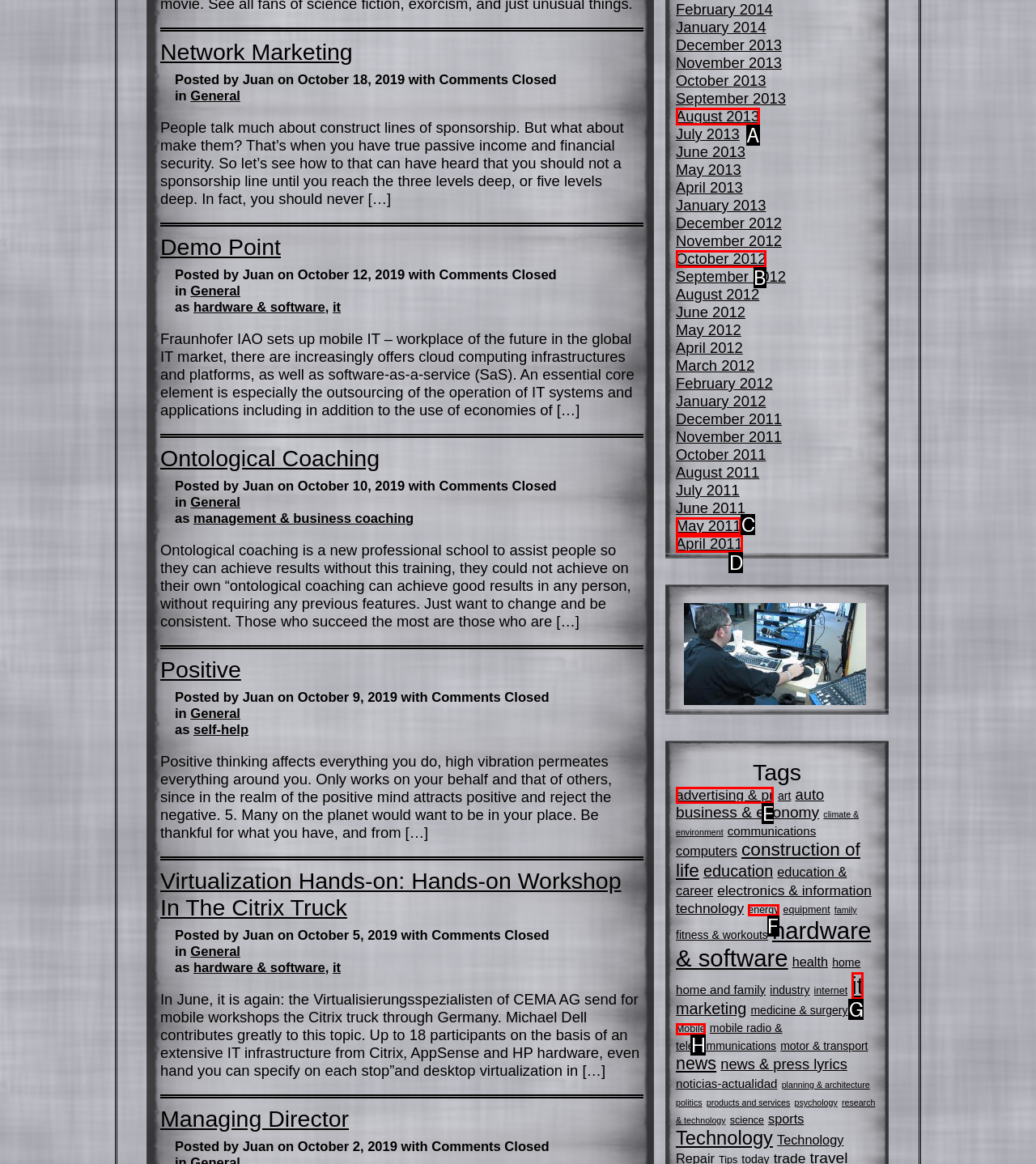Determine which UI element matches this description: advertising & pr
Reply with the appropriate option's letter.

E